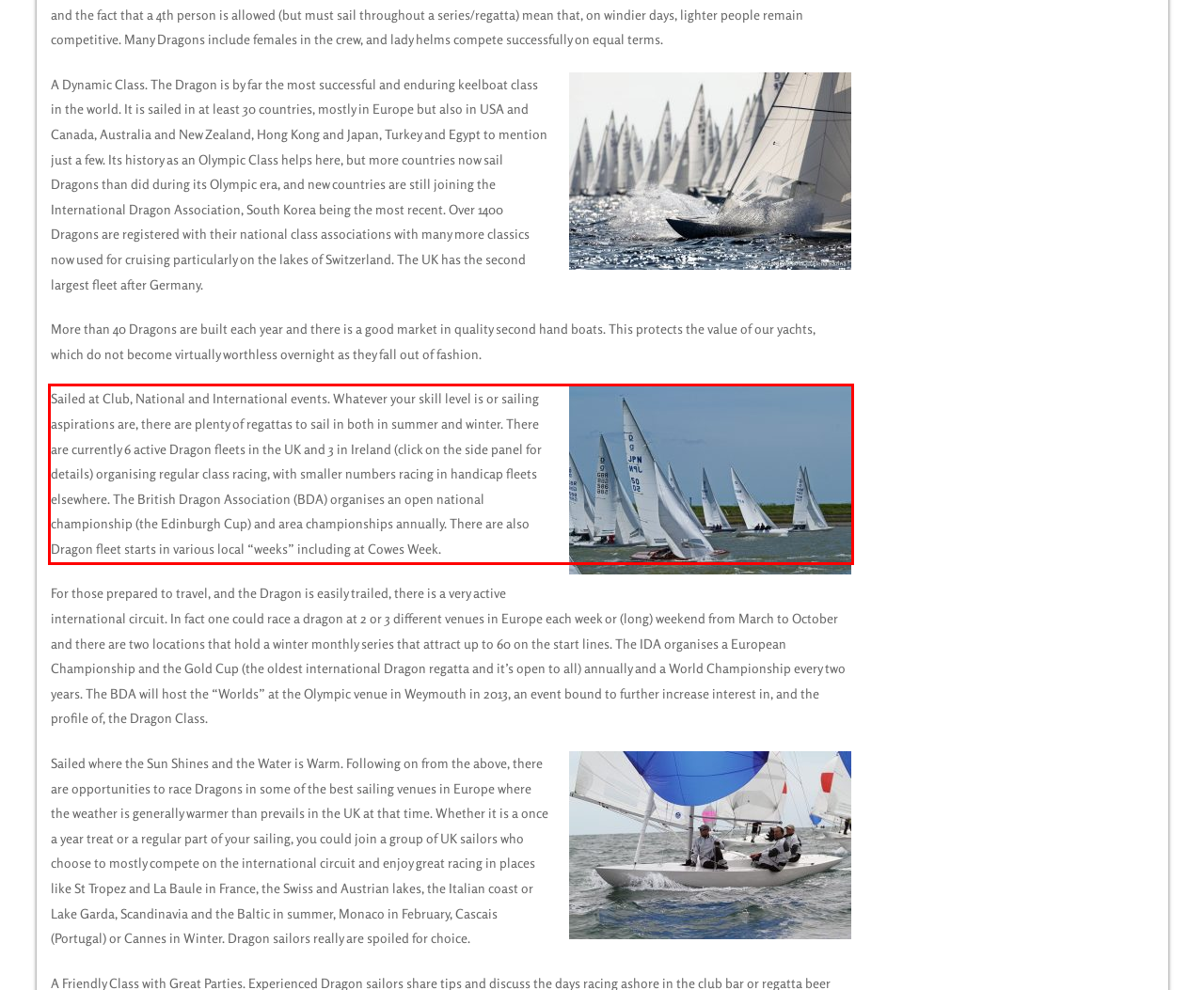Analyze the screenshot of a webpage where a red rectangle is bounding a UI element. Extract and generate the text content within this red bounding box.

Sailed at Club, National and International events. Whatever your skill level is or sailing aspirations are, there are plenty of regattas to sail in both in summer and winter. There are currently 6 active Dragon fleets in the UK and 3 in Ireland (click on the side panel for details) organising regular class racing, with smaller numbers racing in handicap fleets elsewhere. The British Dragon Association (BDA) organises an open national championship (the Edinburgh Cup) and area championships annually. There are also Dragon fleet starts in various local “weeks” including at Cowes Week.